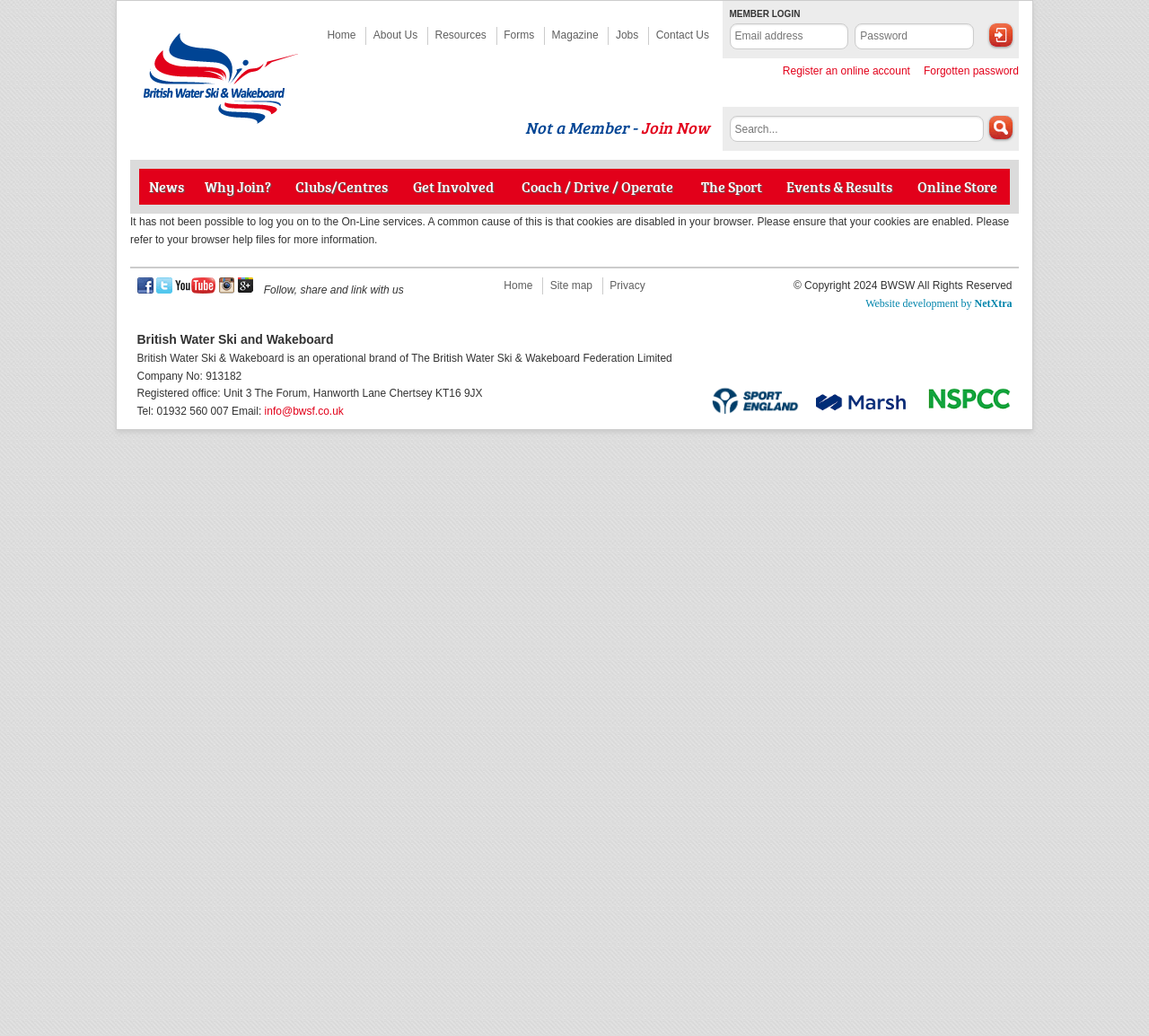Identify the bounding box coordinates of the element that should be clicked to fulfill this task: "Search for keywords". The coordinates should be provided as four float numbers between 0 and 1, i.e., [left, top, right, bottom].

[0.635, 0.112, 0.856, 0.137]